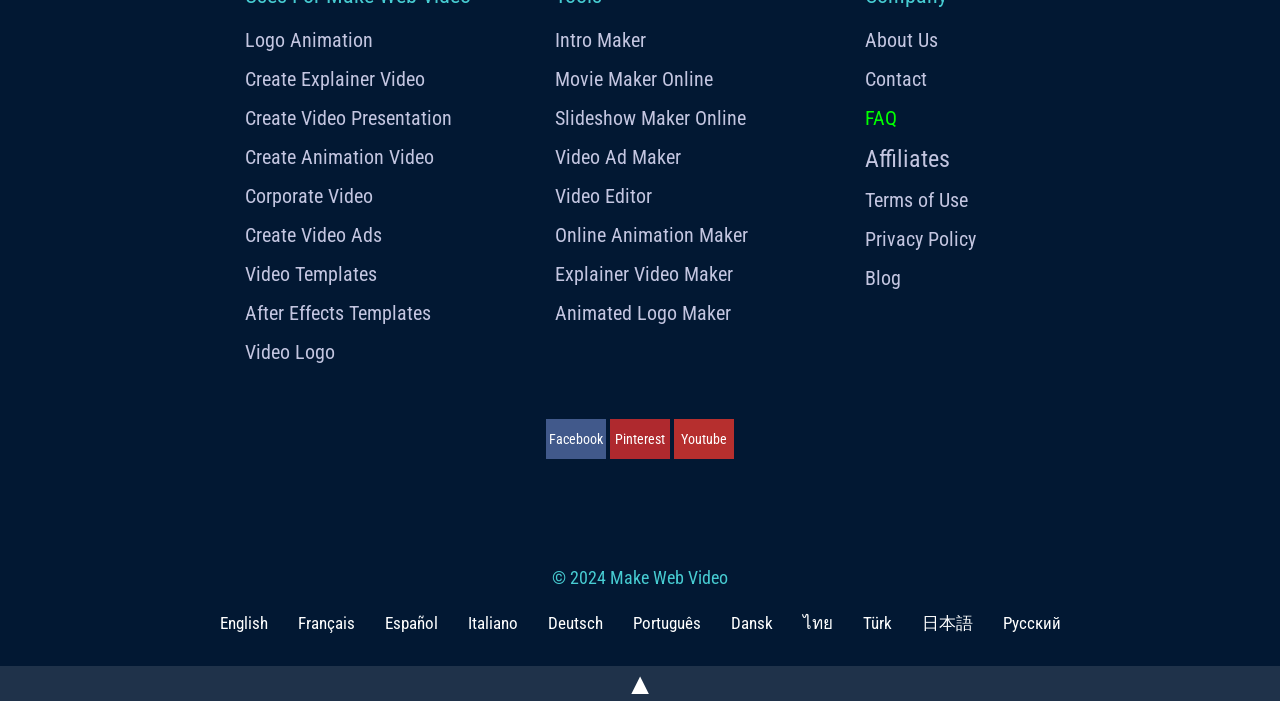Please specify the bounding box coordinates in the format (top-left x, top-left y, bottom-right x, bottom-right y), with values ranging from 0 to 1. Identify the bounding box for the UI component described as follows: Animated Logo Maker

[0.434, 0.429, 0.645, 0.463]